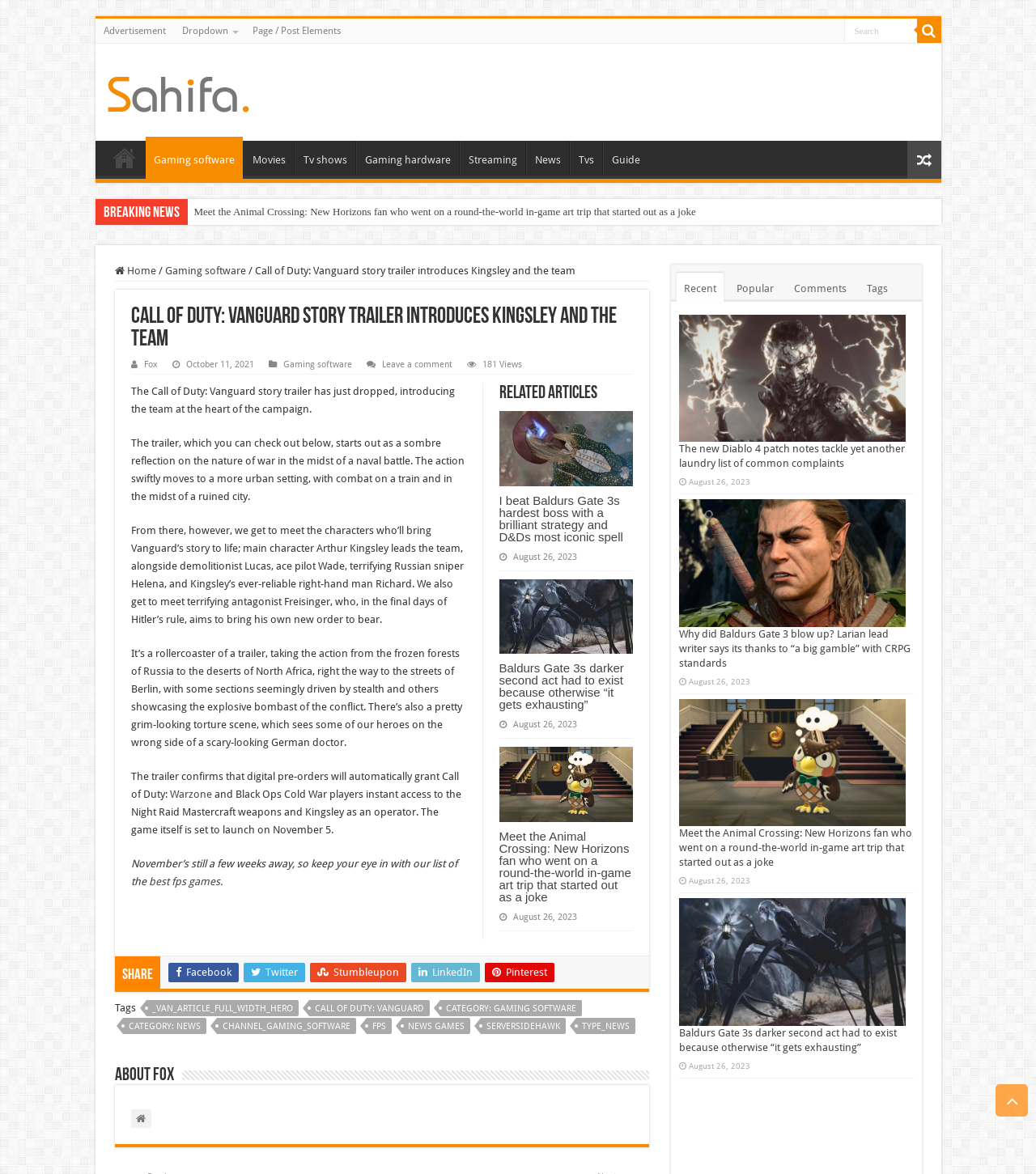Locate the bounding box coordinates of the element I should click to achieve the following instruction: "Read the news about Games".

[0.104, 0.061, 0.24, 0.096]